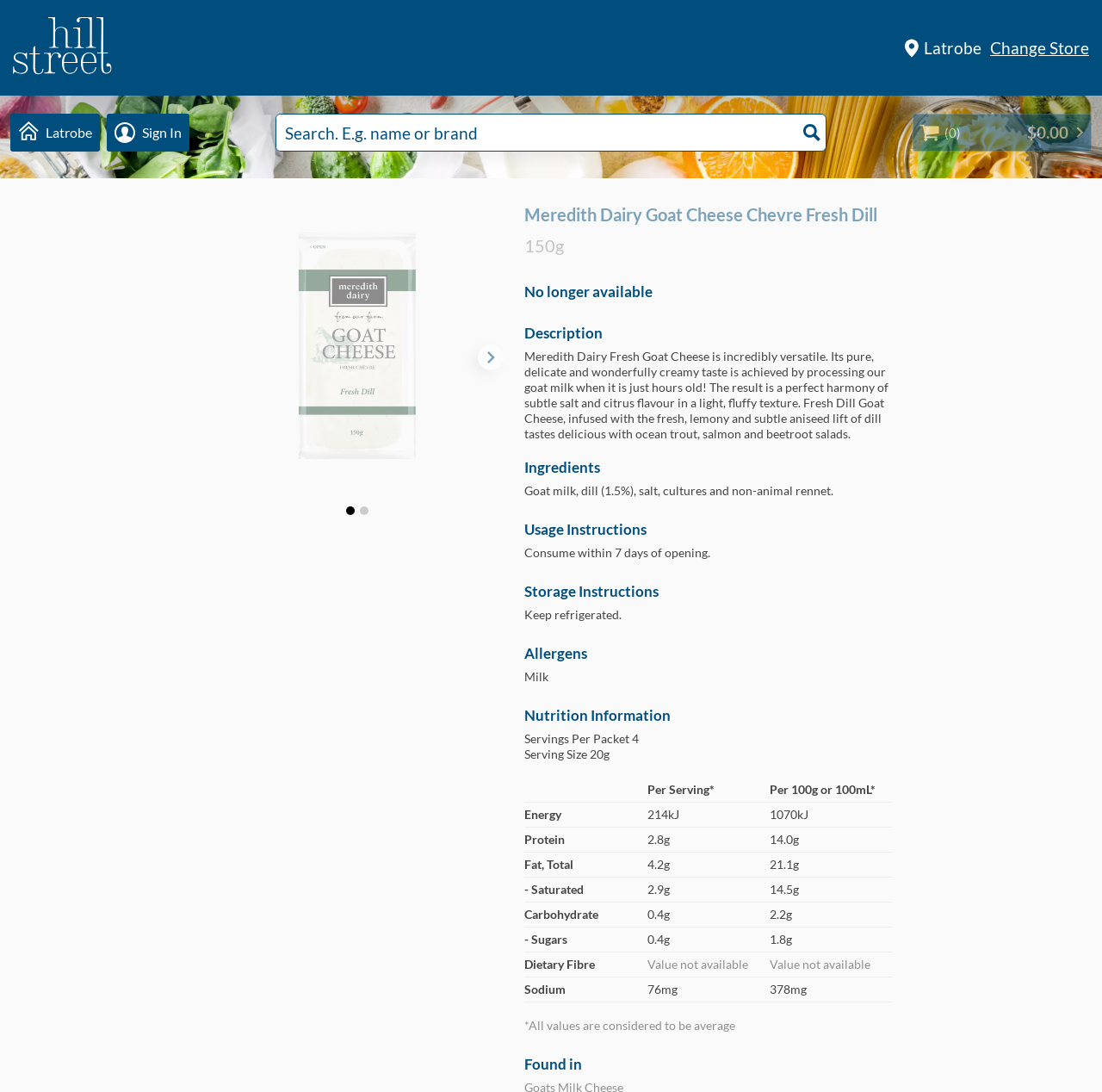What is the name of the product?
Based on the visual details in the image, please answer the question thoroughly.

I found the answer by looking at the heading element with the text 'Meredith Dairy Goat Cheese Chevre Fresh Dill 150g' which is likely to be the name of the product.